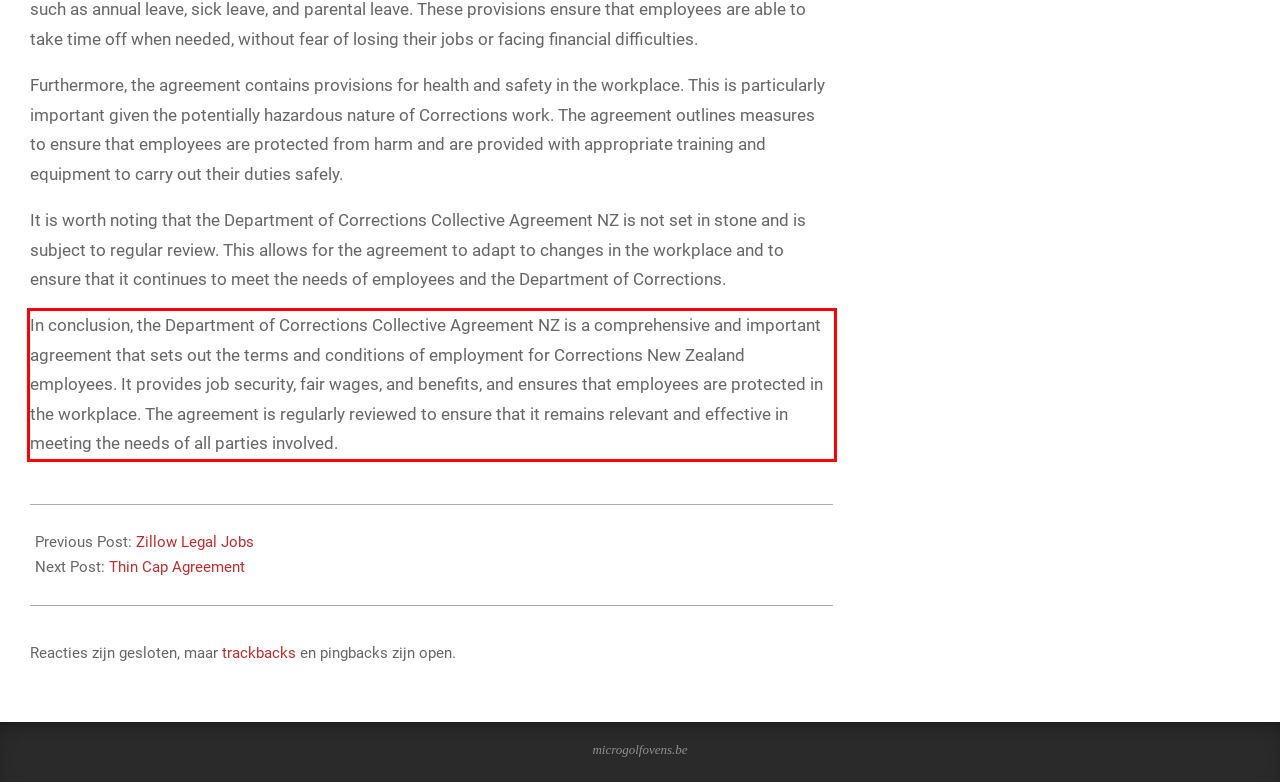Identify the red bounding box in the webpage screenshot and perform OCR to generate the text content enclosed.

In conclusion, the Department of Corrections Collective Agreement NZ is a comprehensive and important agreement that sets out the terms and conditions of employment for Corrections New Zealand employees. It provides job security, fair wages, and benefits, and ensures that employees are protected in the workplace. The agreement is regularly reviewed to ensure that it remains relevant and effective in meeting the needs of all parties involved.